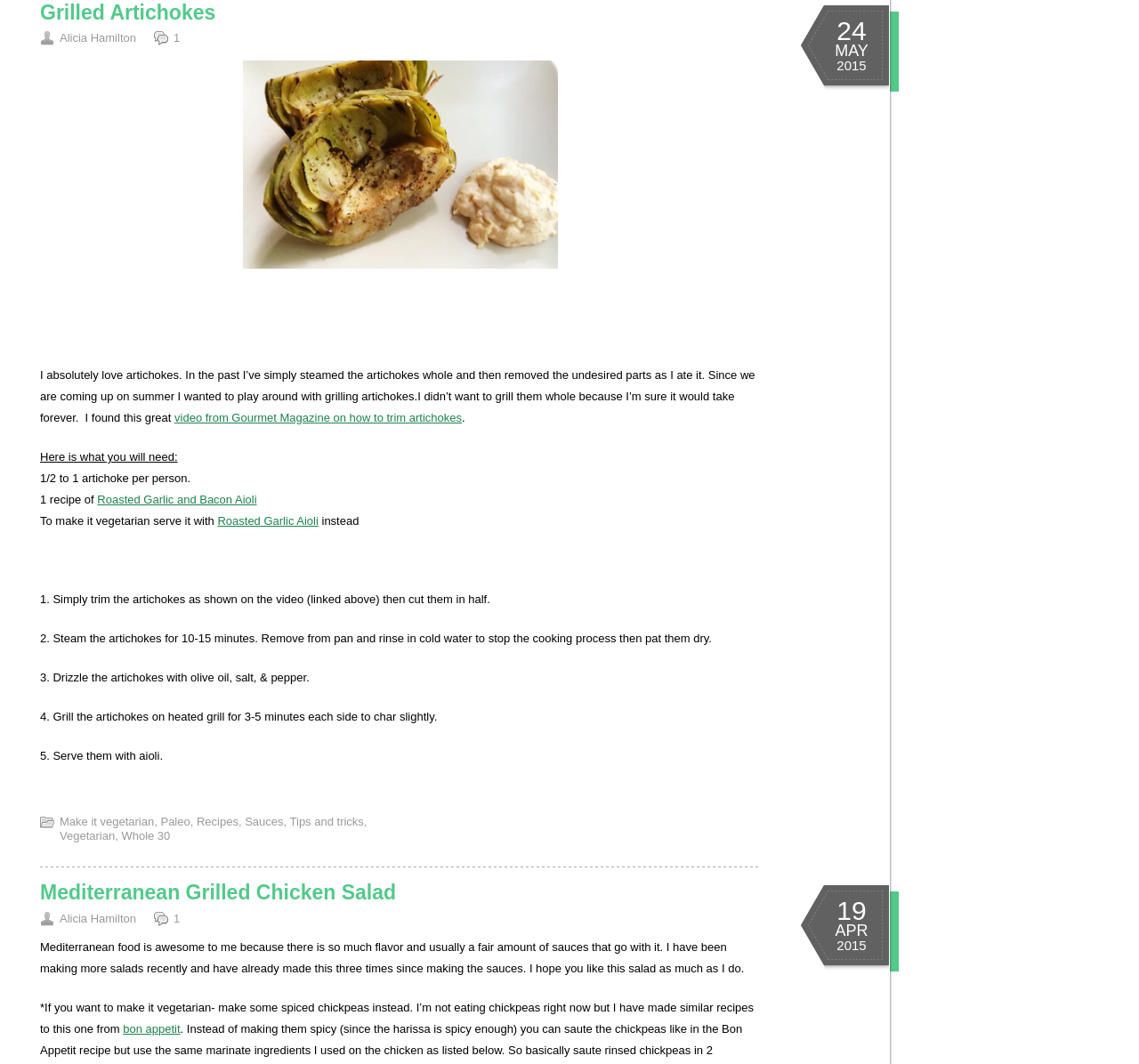Please give the bounding box coordinates of the area that should be clicked to fulfill the following instruction: "Click on the link to learn how to trim artichokes". The coordinates should be in the format of four float numbers from 0 to 1, i.e., [left, top, right, bottom].

[0.153, 0.386, 0.405, 0.399]